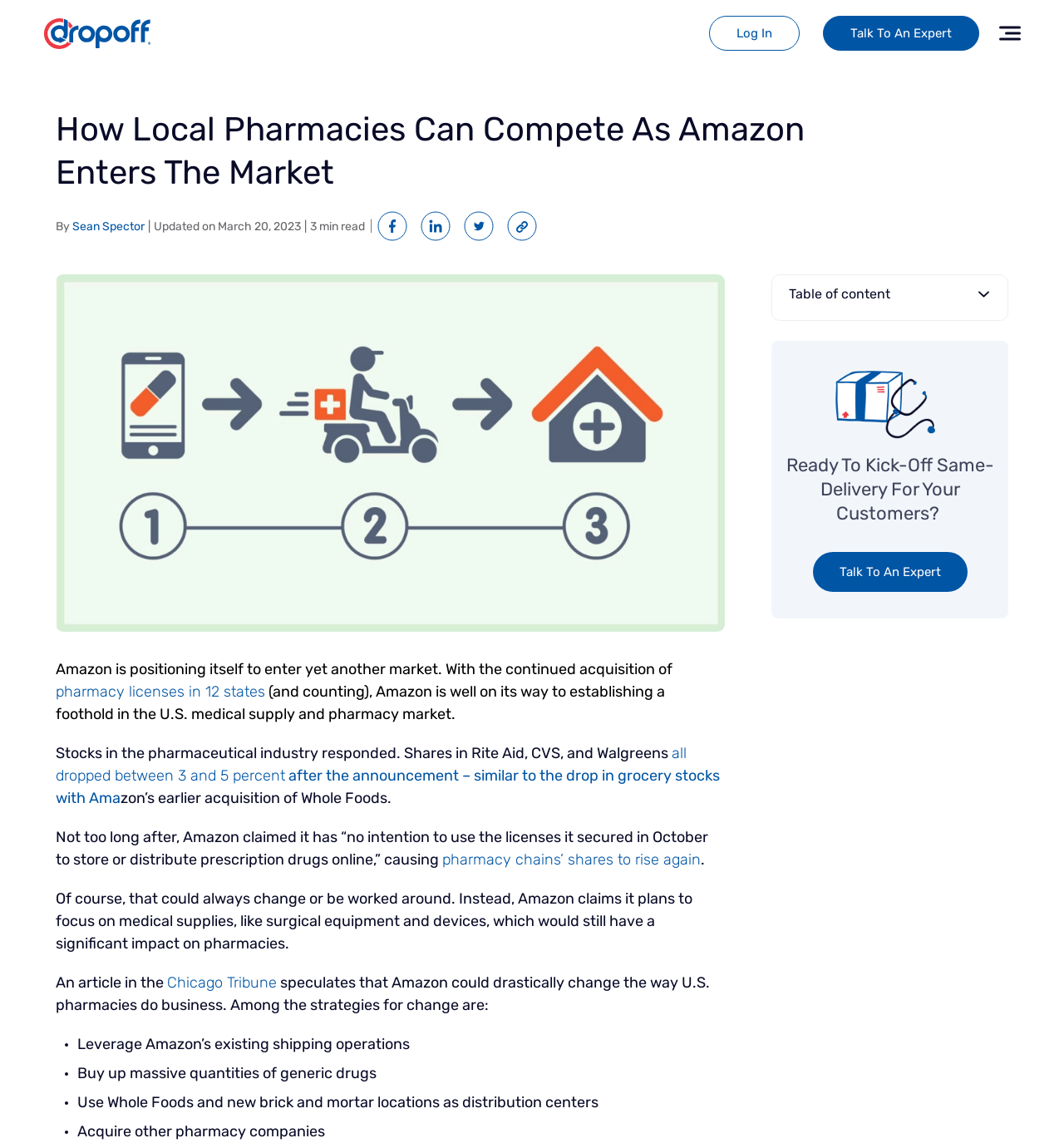Identify and extract the main heading from the webpage.

How Local Pharmacies Can Compete As Amazon Enters The Market